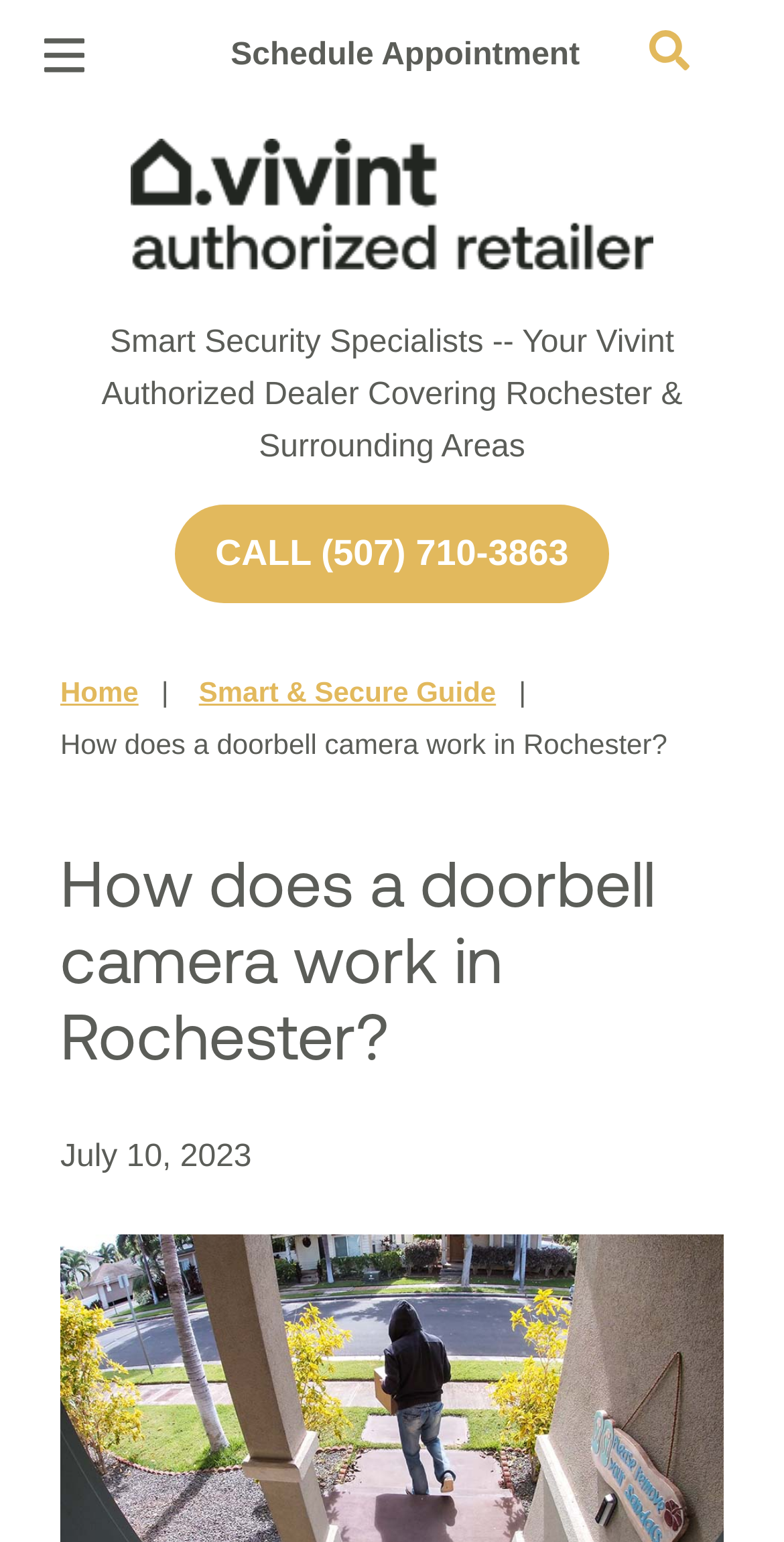Please locate the bounding box coordinates for the element that should be clicked to achieve the following instruction: "Learn about smart home automation". Ensure the coordinates are given as four float numbers between 0 and 1, i.e., [left, top, right, bottom].

[0.077, 0.213, 0.487, 0.306]